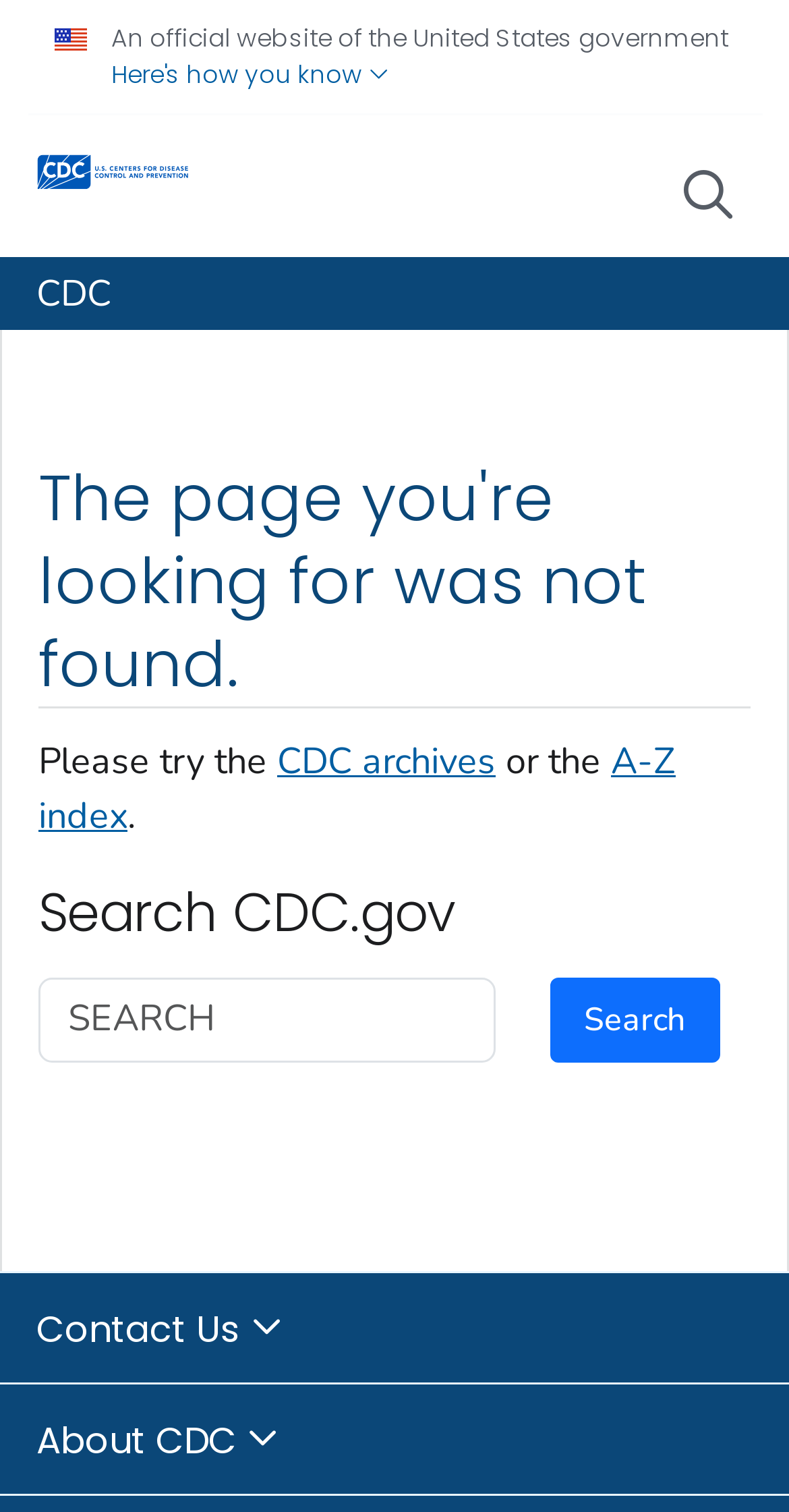Answer the question below in one word or phrase:
What is the name of the organization?

CDC